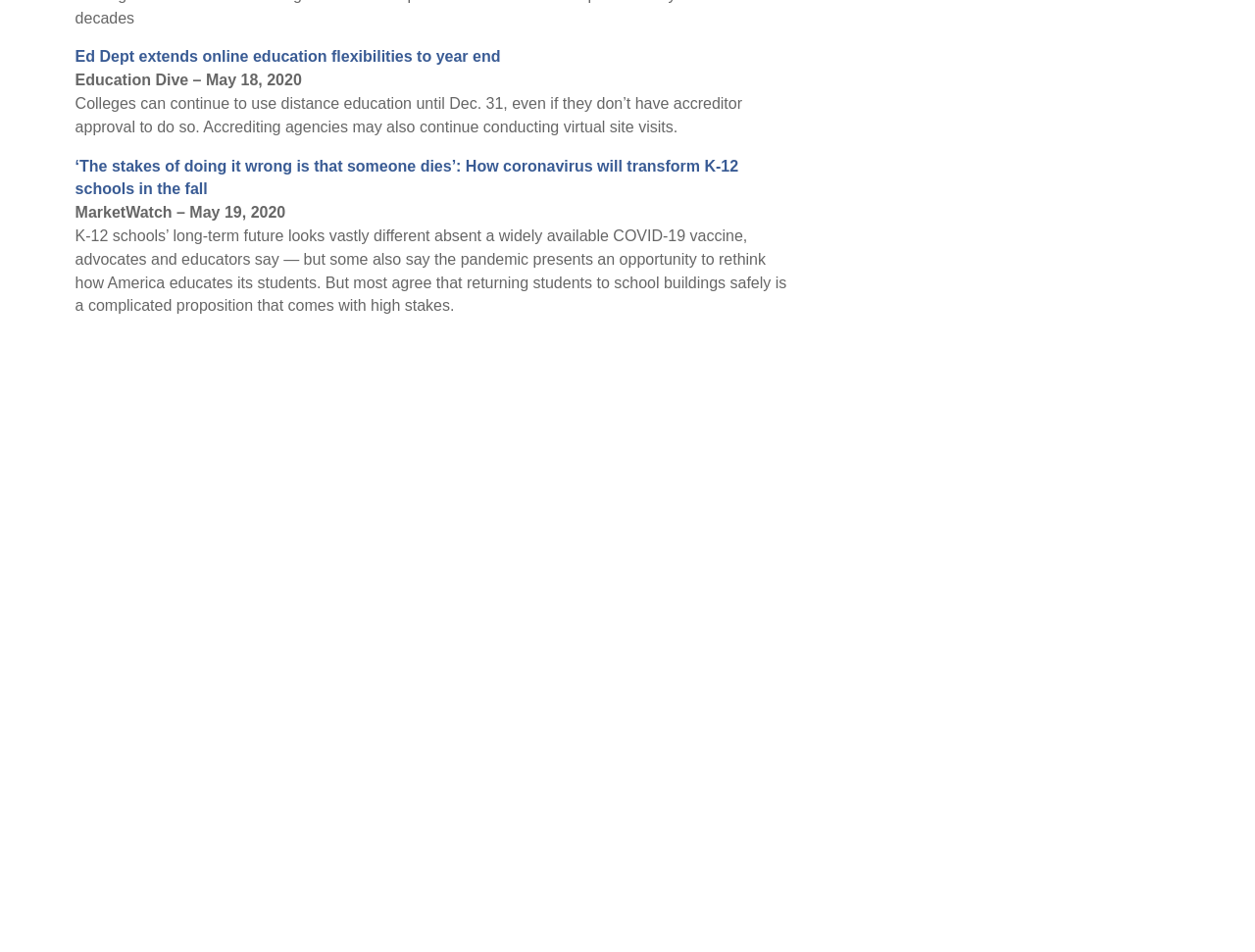Please identify the coordinates of the bounding box that should be clicked to fulfill this instruction: "Explore coronavirus-related resources".

[0.686, 0.083, 0.945, 0.114]